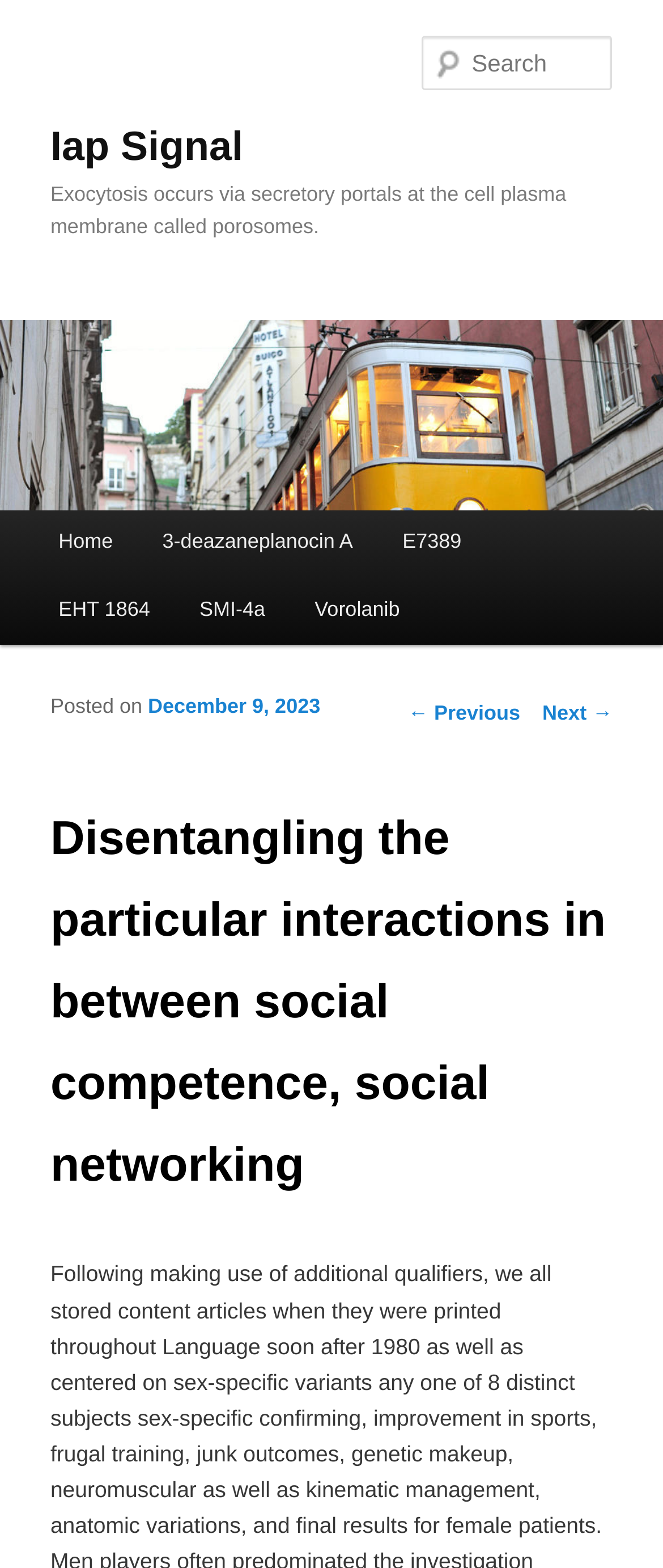What is the main topic of this webpage?
Please elaborate on the answer to the question with detailed information.

Based on the webpage structure and content, I can see that the main topic is related to biology, specifically exocytosis, which is a process of bulk transport. The heading 'Exocytosis occurs via secretory portals at the cell plasma membrane called porosomes.' suggests that the webpage is discussing this biological process.